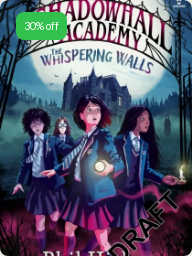Refer to the image and provide an in-depth answer to the question:
What is the author of the book?

The author's name is mentioned in the caption as Phil Hickes, indicating that he is the creator of the book 'Shadowhall Academy: The Whispering Walls'.